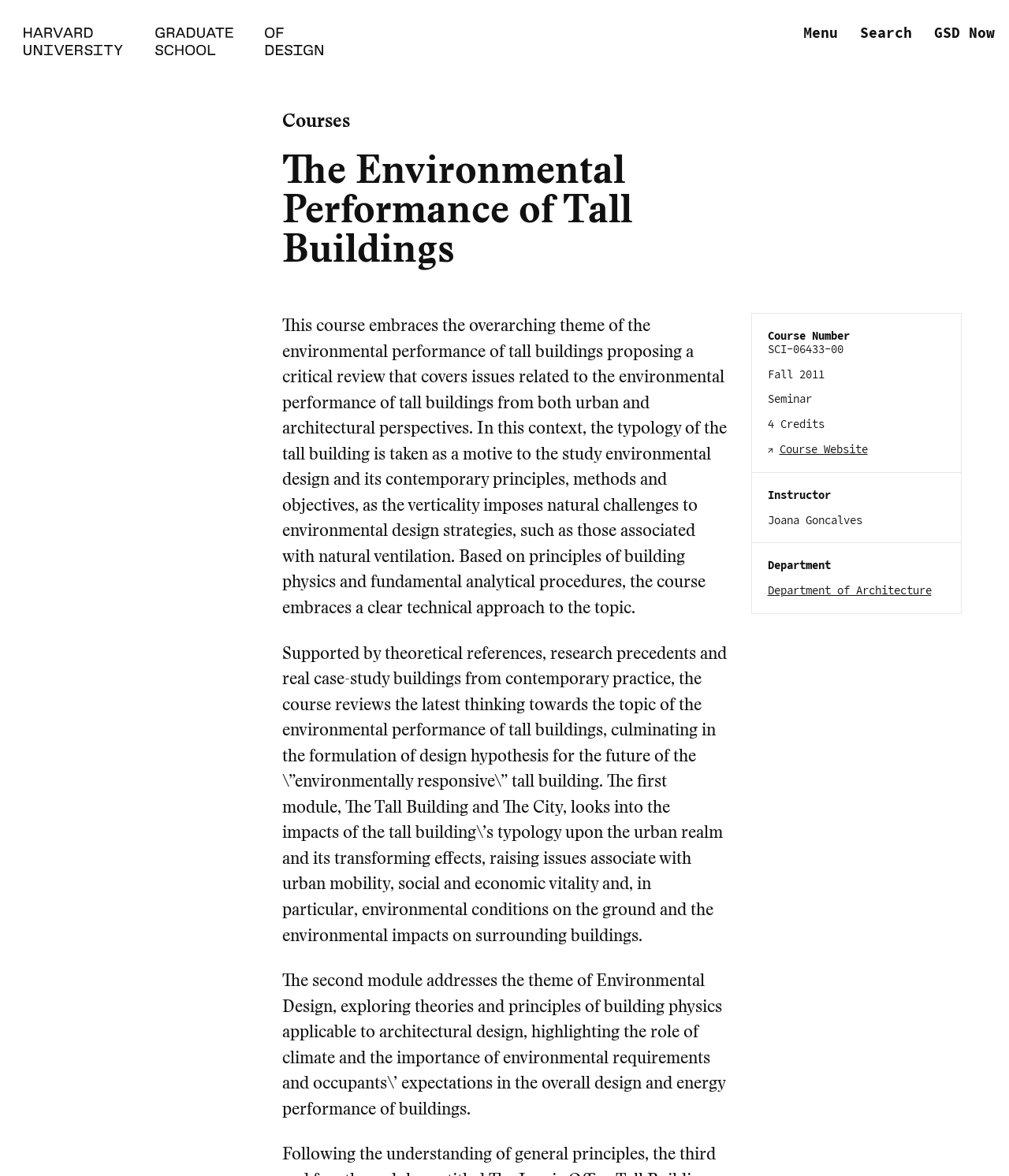Provide a short, one-word or phrase answer to the question below:
What is the theme of the first module of this course?

The Tall Building and The City